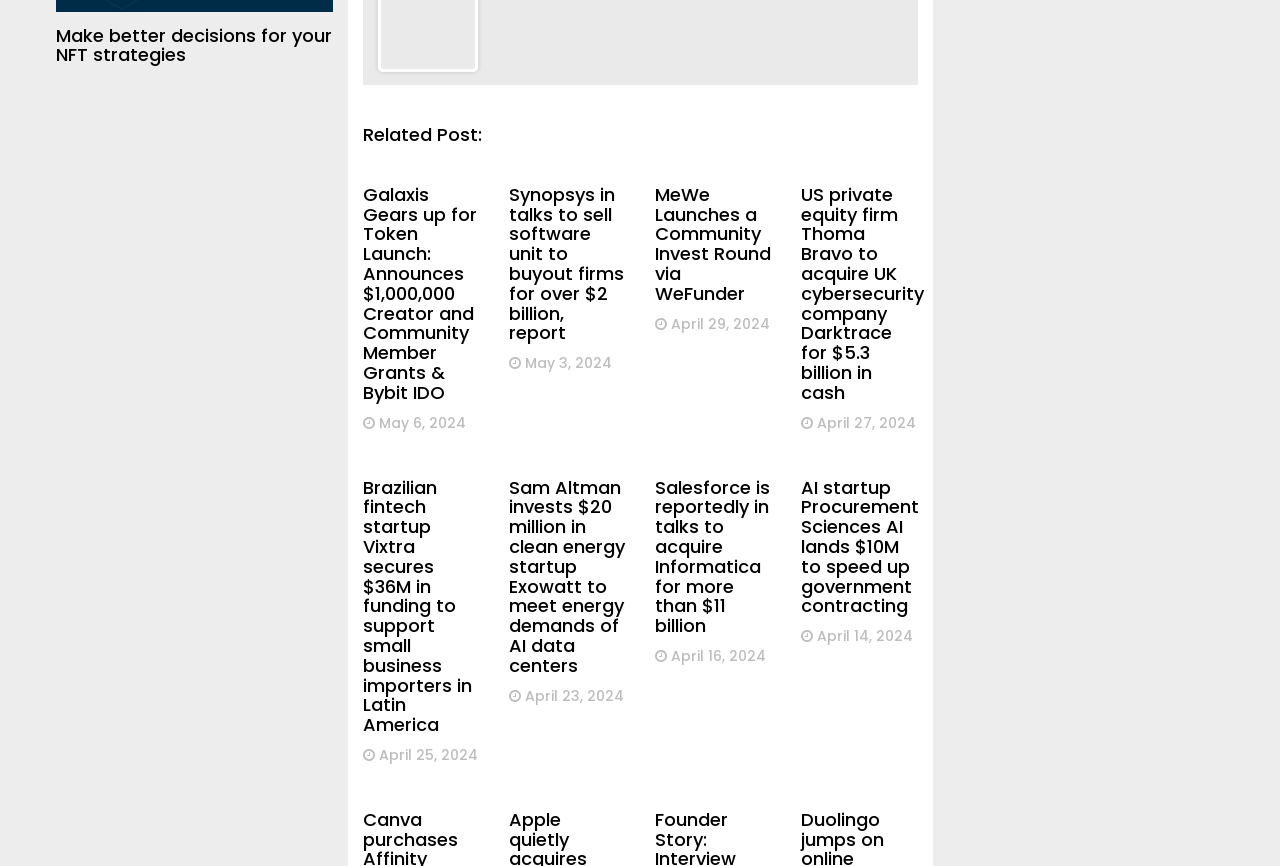Give a one-word or short phrase answer to the question: 
What is the company mentioned in the second news article?

Galaxis